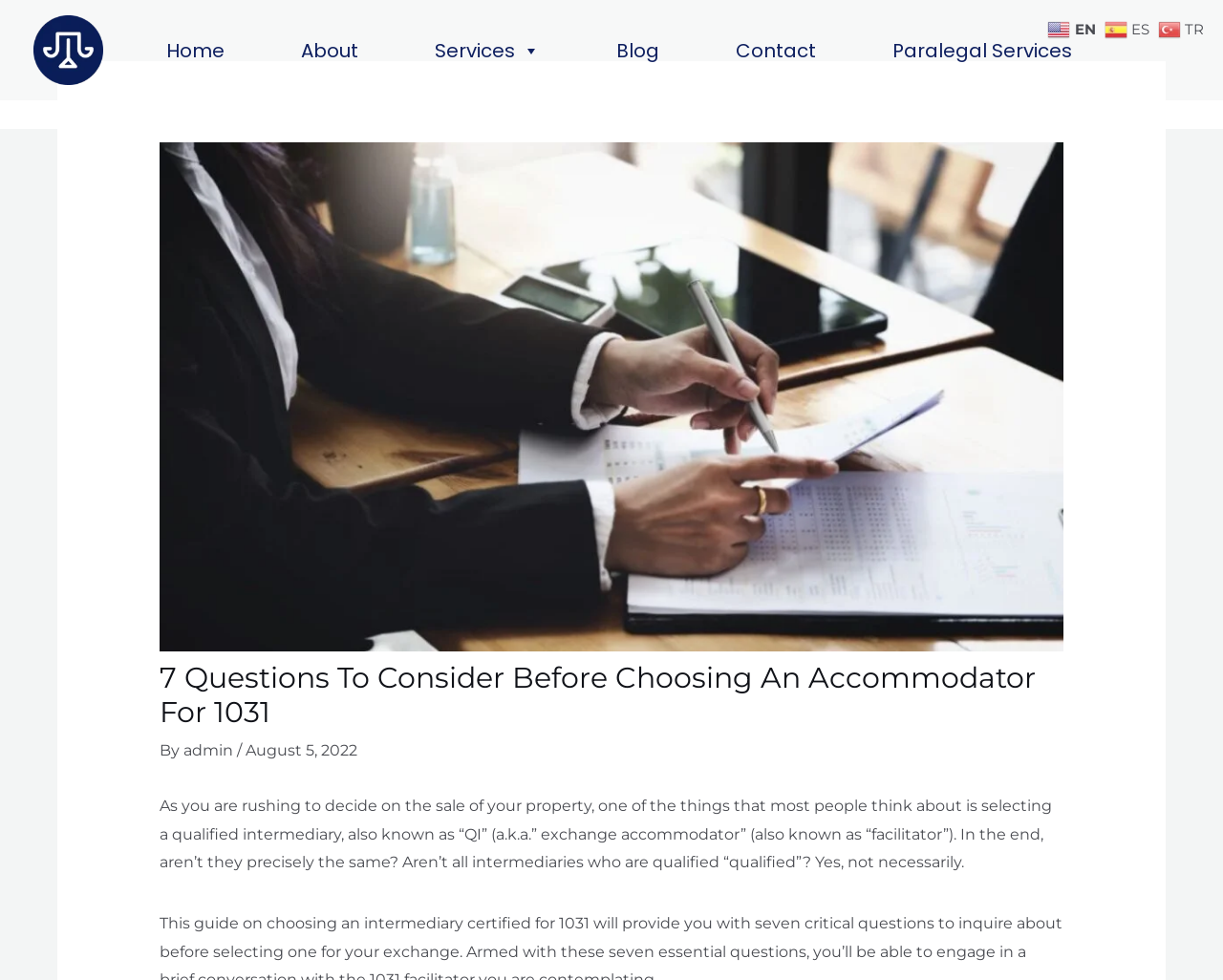Indicate the bounding box coordinates of the clickable region to achieve the following instruction: "view paralegal services."

[0.722, 0.032, 0.884, 0.071]